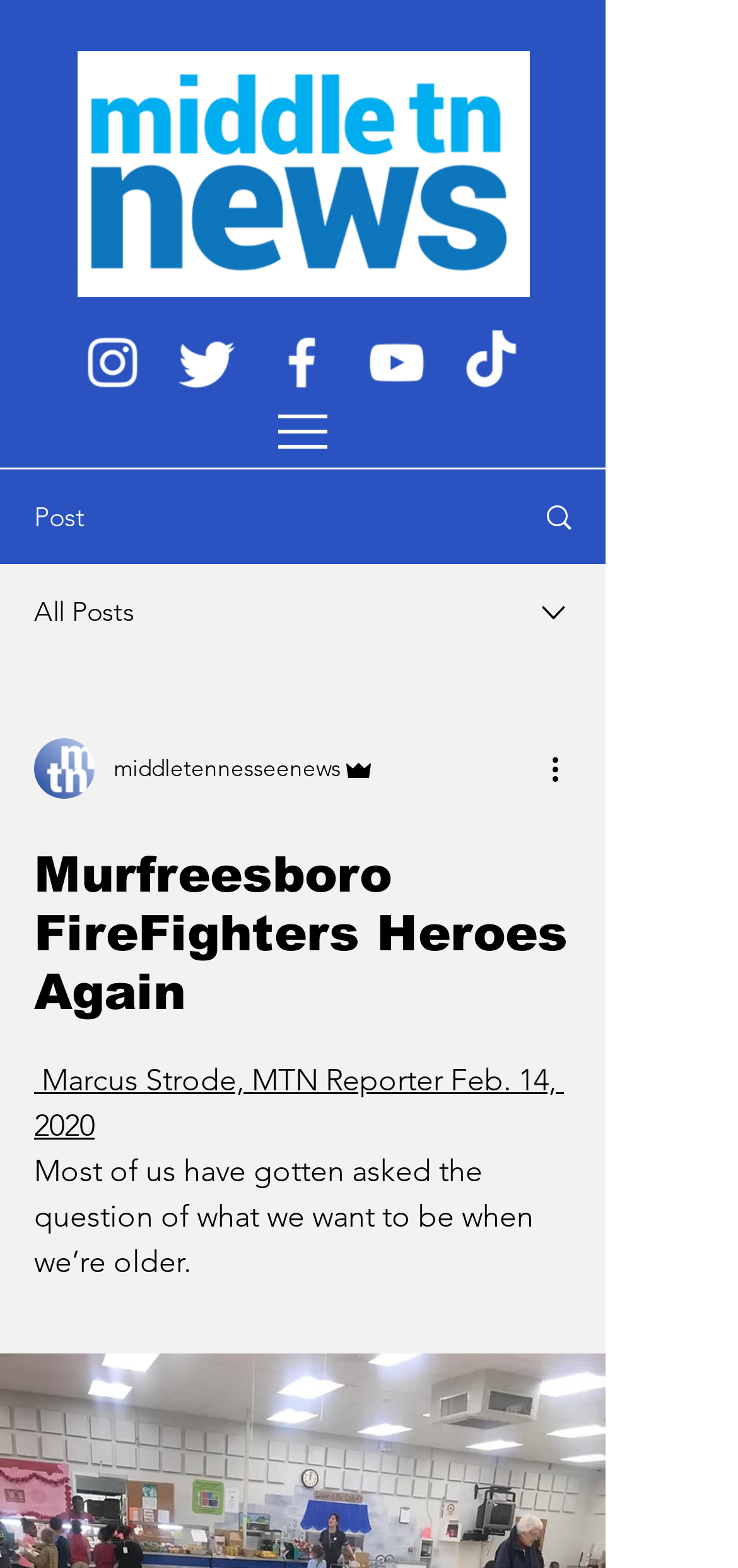Using a single word or phrase, answer the following question: 
What is the logo at the top left corner?

mtNEWS wordmark